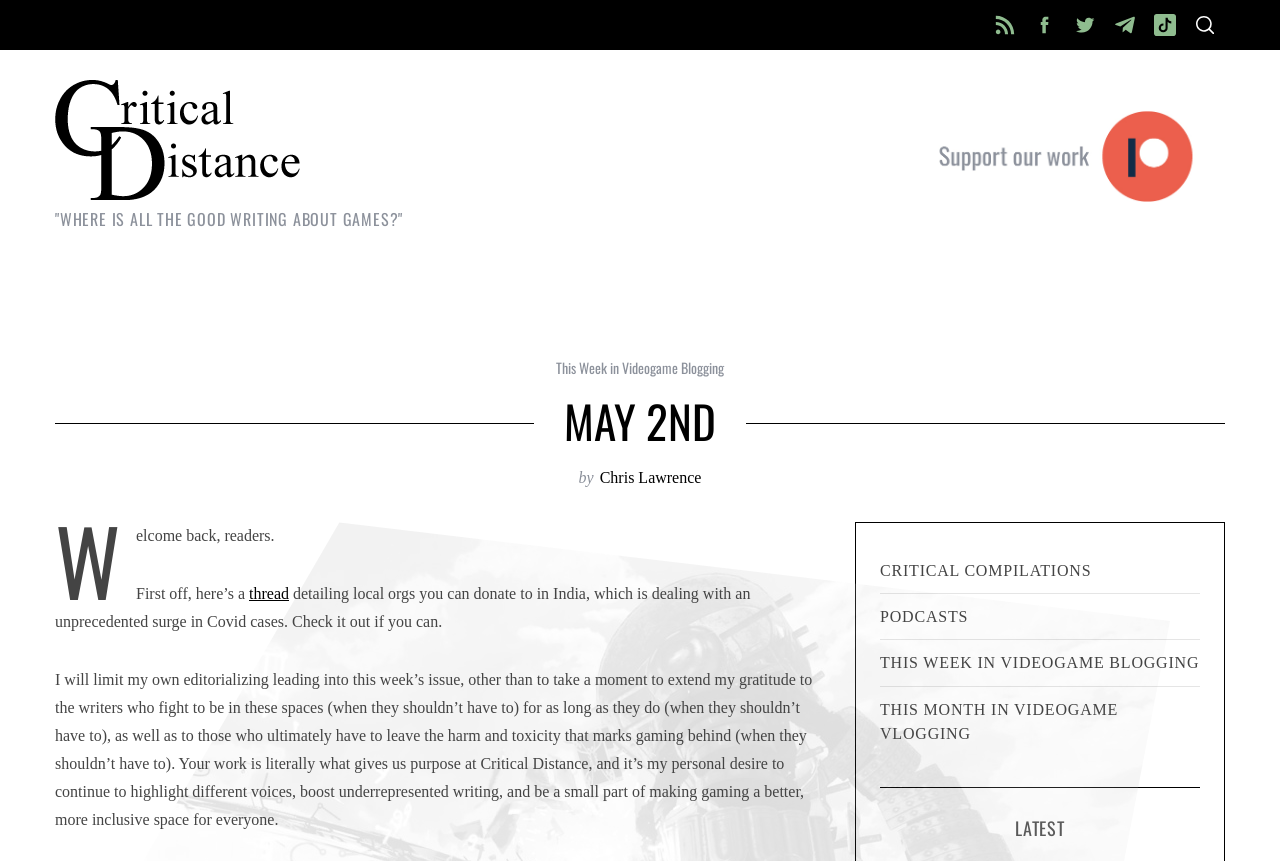Specify the bounding box coordinates of the area to click in order to execute this command: 'Search for something'. The coordinates should consist of four float numbers ranging from 0 to 1, and should be formatted as [left, top, right, bottom].

[0.134, 0.624, 0.866, 0.734]